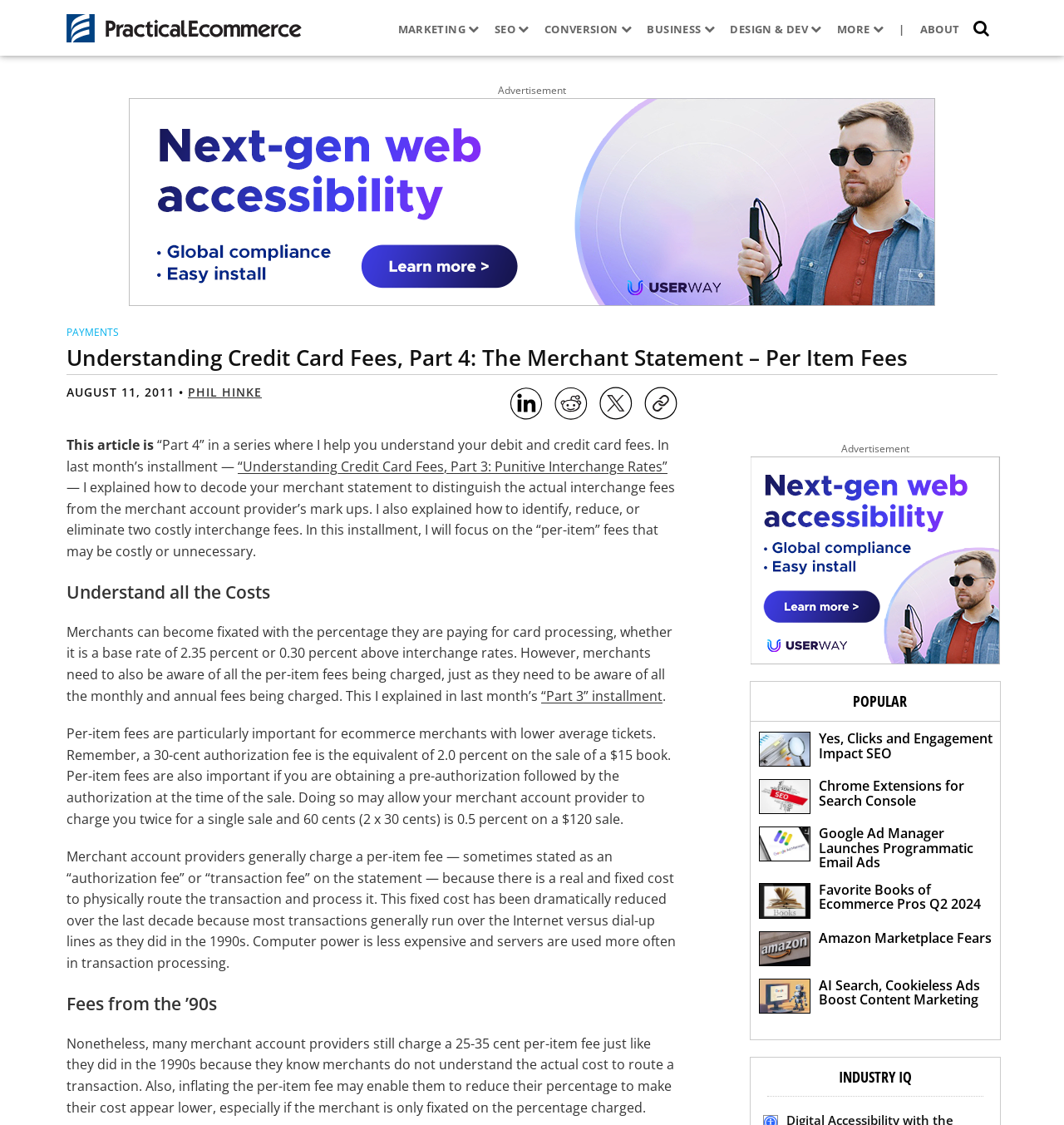Answer in one word or a short phrase: 
What is the purpose of per-item fees?

To cover transaction processing cost